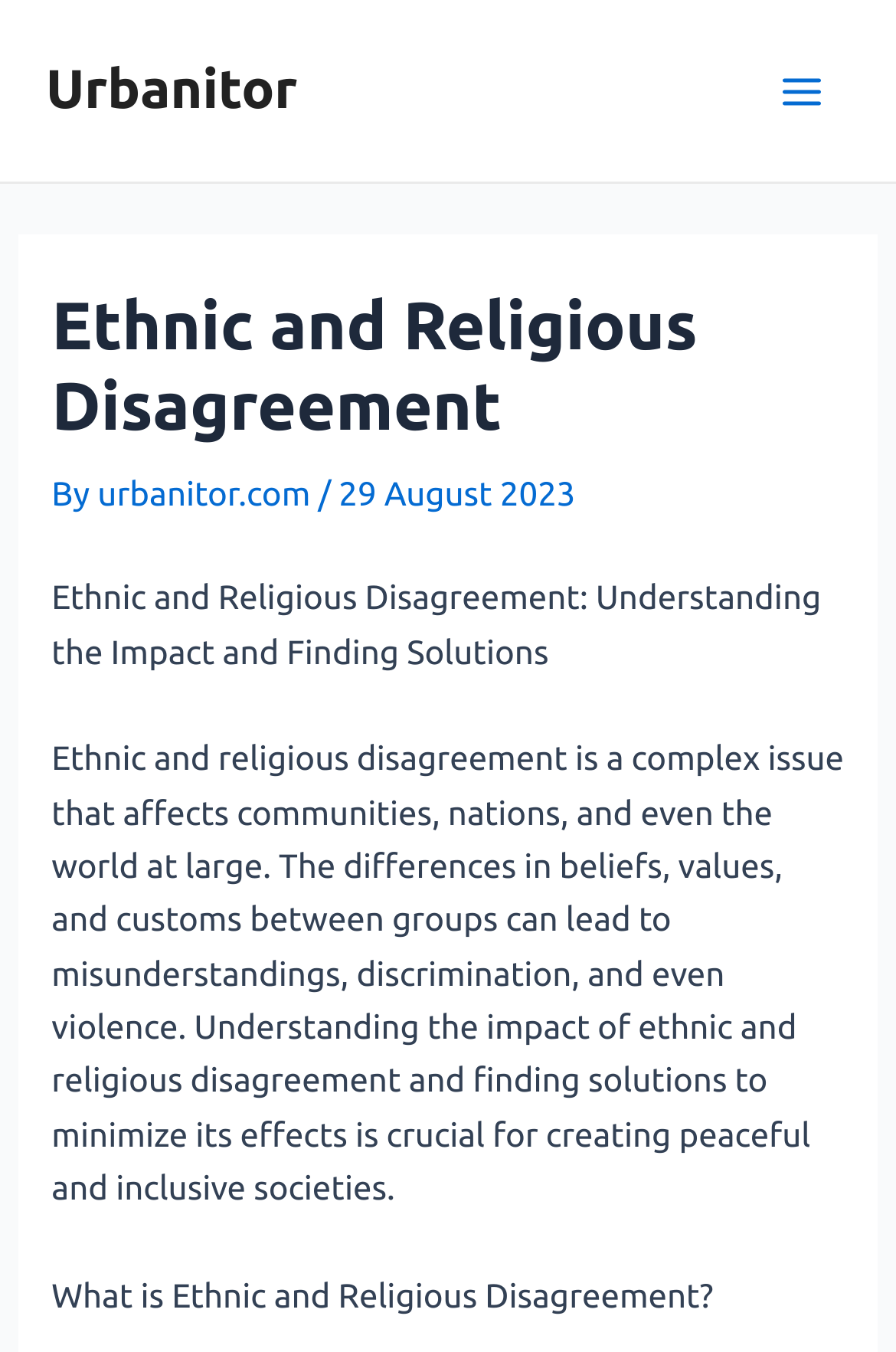Can you give a detailed response to the following question using the information from the image? What is the date of the article?

I found the date of the article by looking at the header section of the webpage, where it says 'By urbanitor.com / 29 August 2023'.